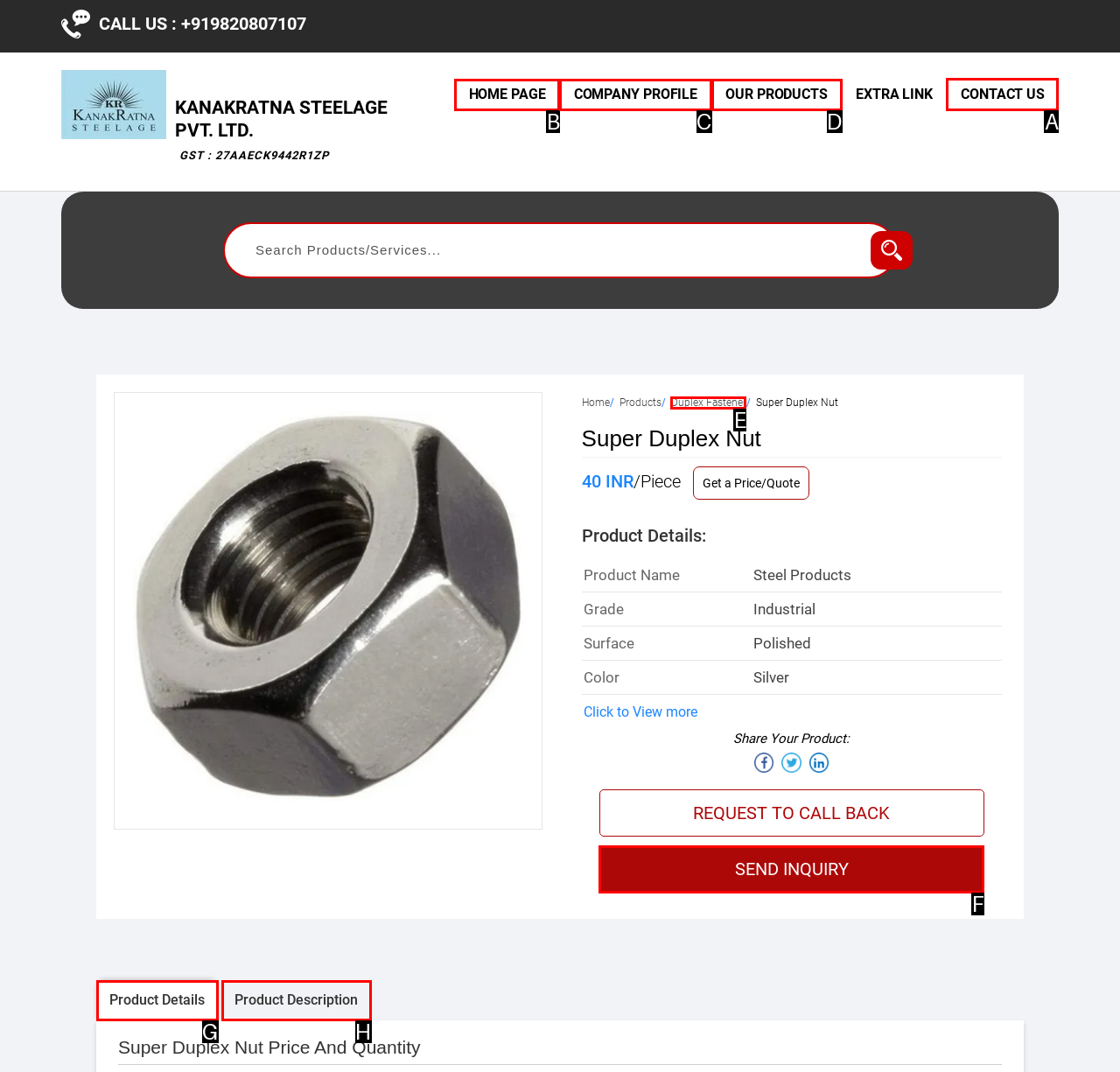Select the letter of the element you need to click to complete this task: Click the 'CONTACT US' link
Answer using the letter from the specified choices.

A